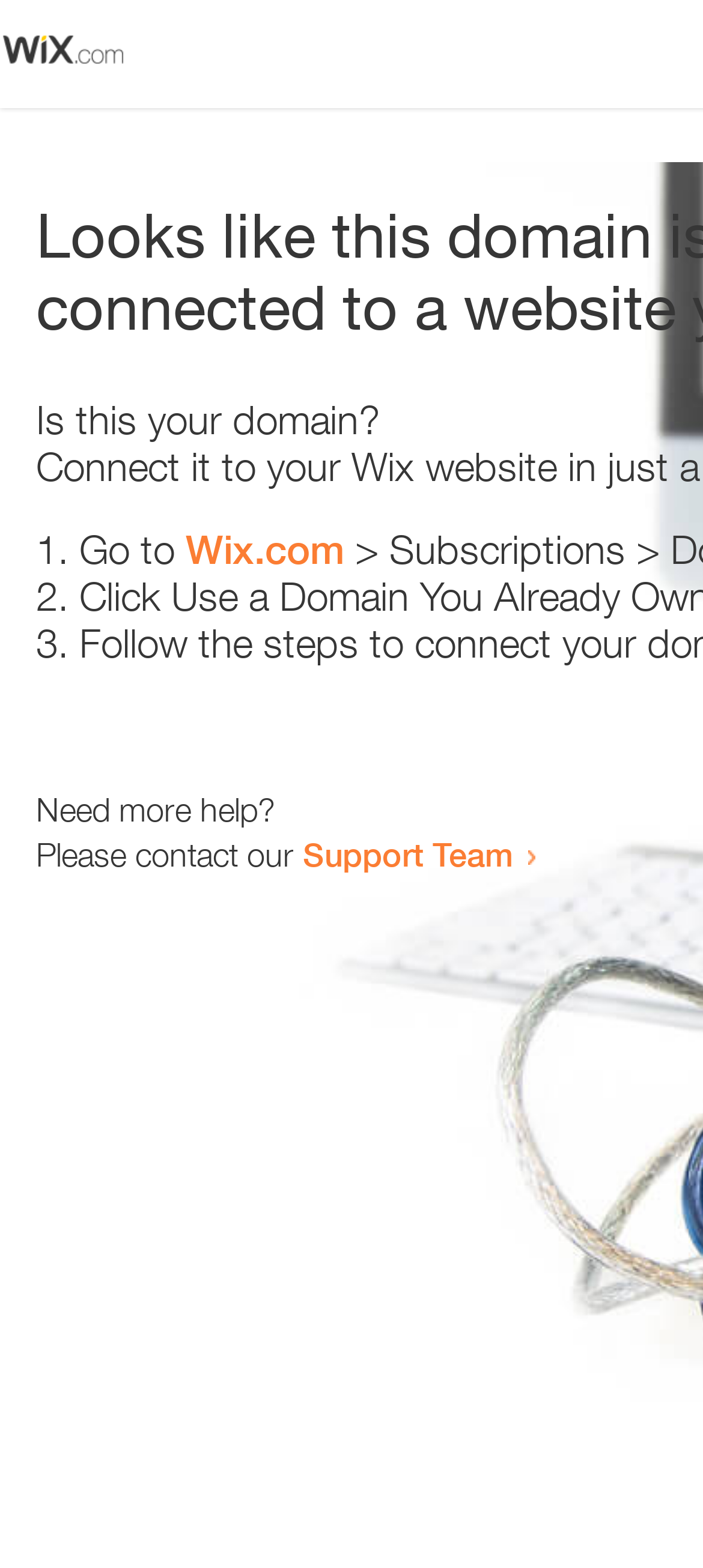Where can users get more help?
Look at the image and respond with a one-word or short phrase answer.

Support Team